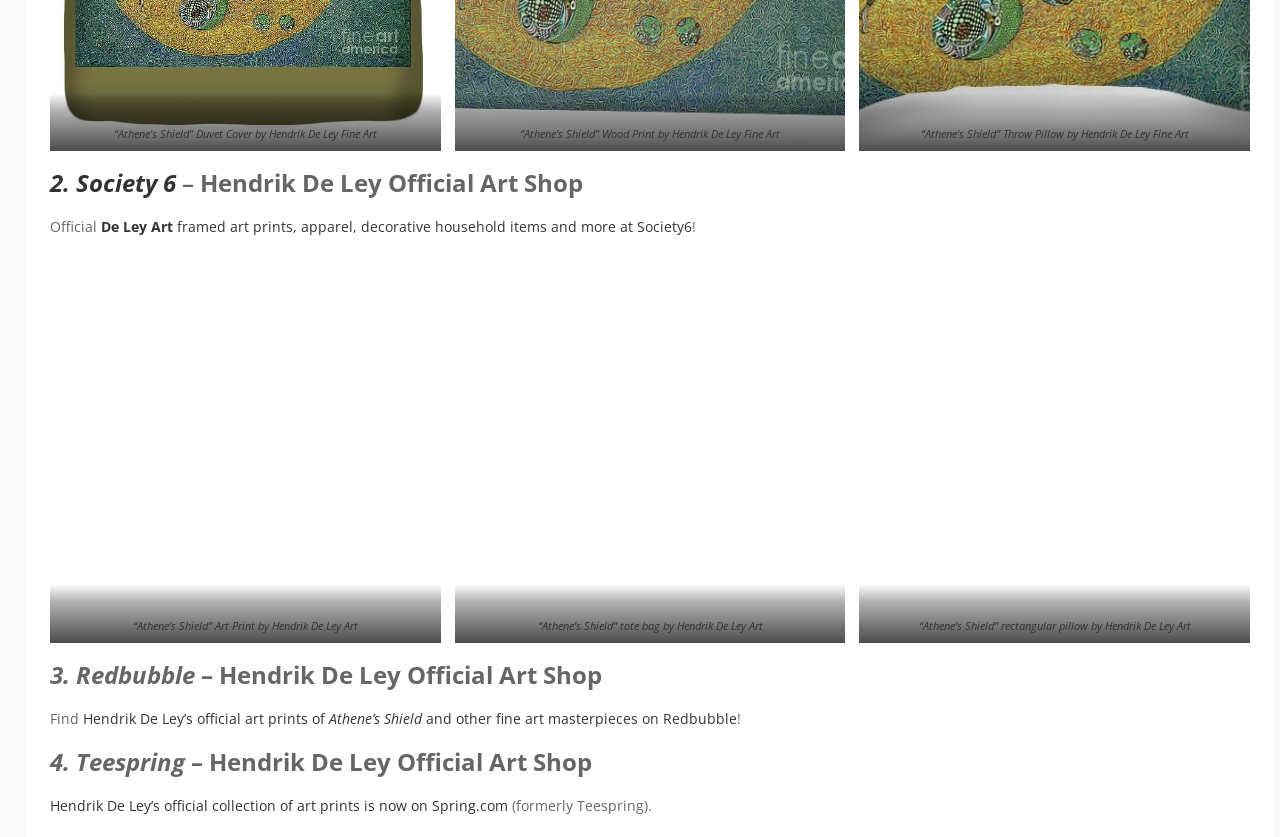Please identify the bounding box coordinates of the element that needs to be clicked to execute the following command: "Visit Hendrik De Ley's official collection of art prints on Spring.com". Provide the bounding box using four float numbers between 0 and 1, formatted as [left, top, right, bottom].

[0.039, 0.951, 0.397, 0.973]